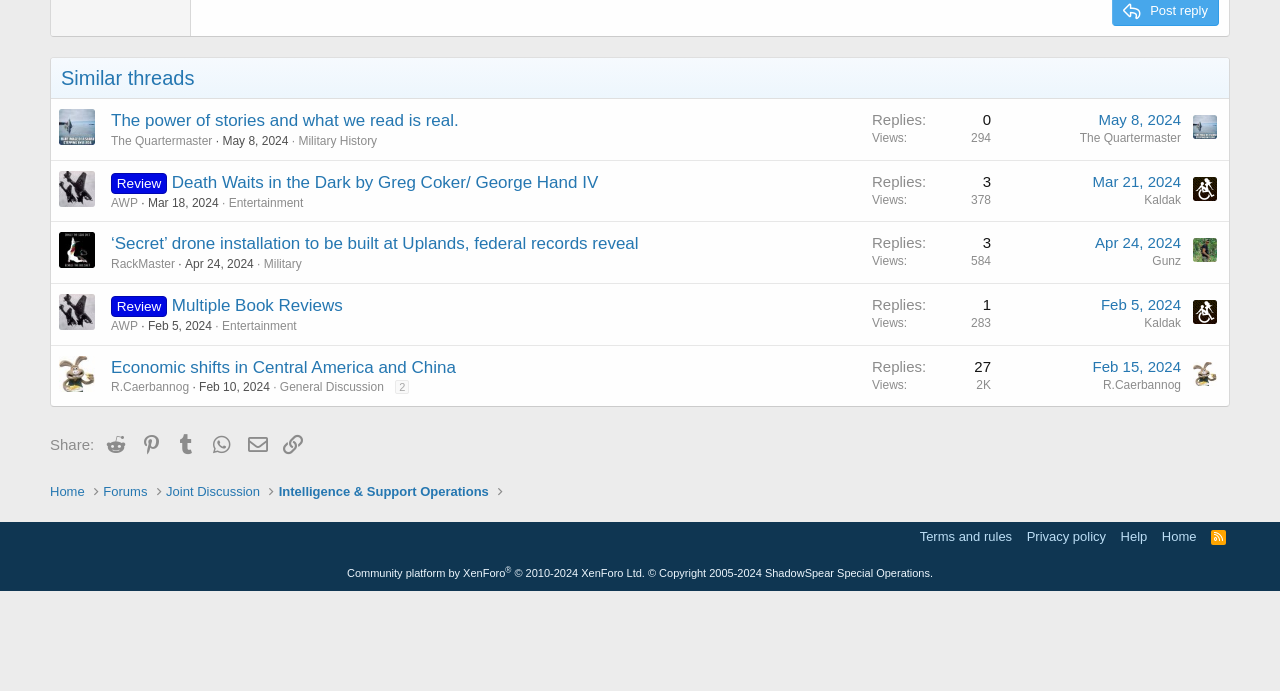Please respond to the question using a single word or phrase:
When was the fourth thread posted?

Apr 24, 2024